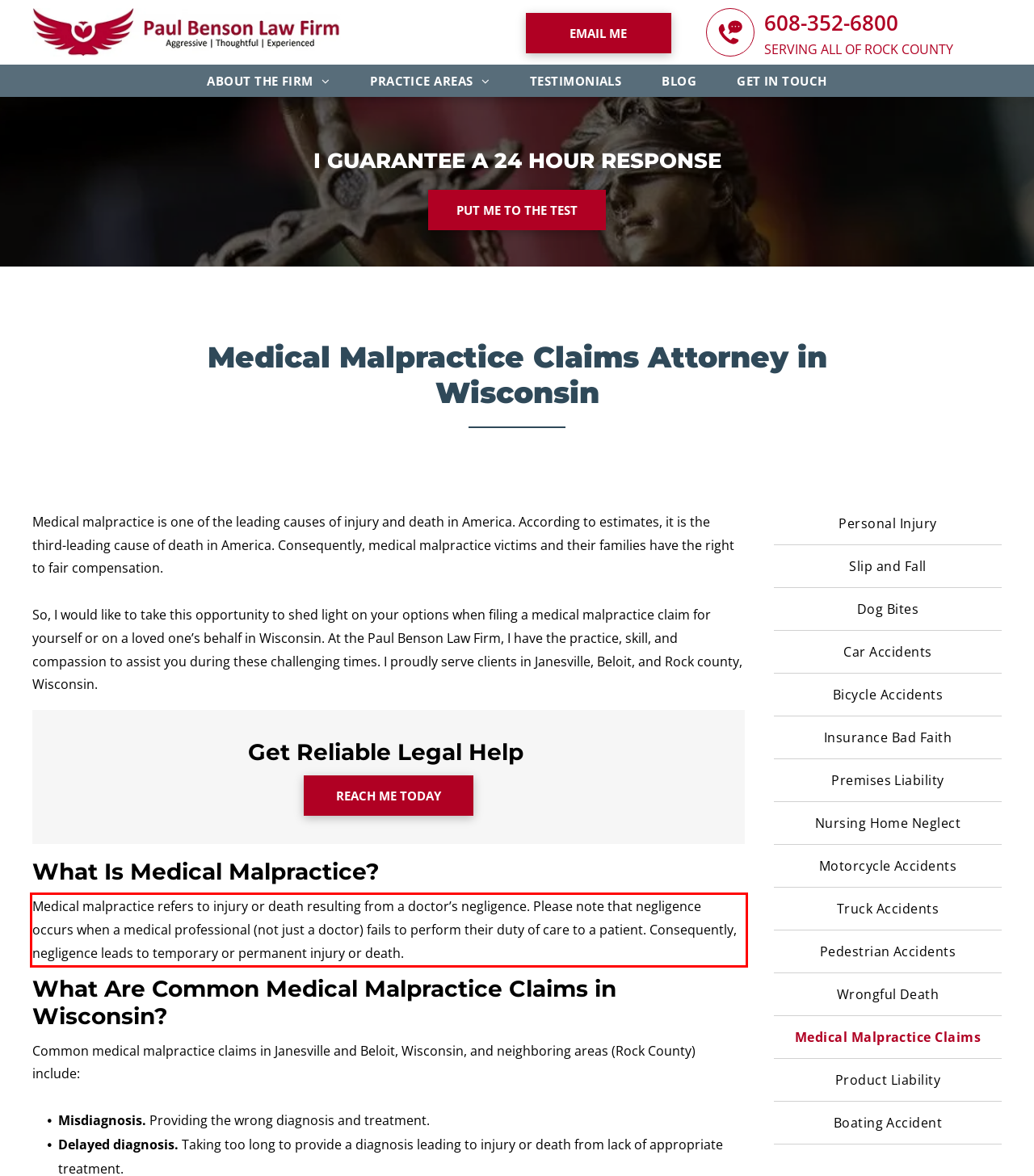Within the screenshot of the webpage, locate the red bounding box and use OCR to identify and provide the text content inside it.

Medical malpractice refers to injury or death resulting from a doctor’s negligence. Please note that negligence occurs when a medical professional (not just a doctor) fails to perform their duty of care to a patient. Consequently, negligence leads to temporary or permanent injury or death.